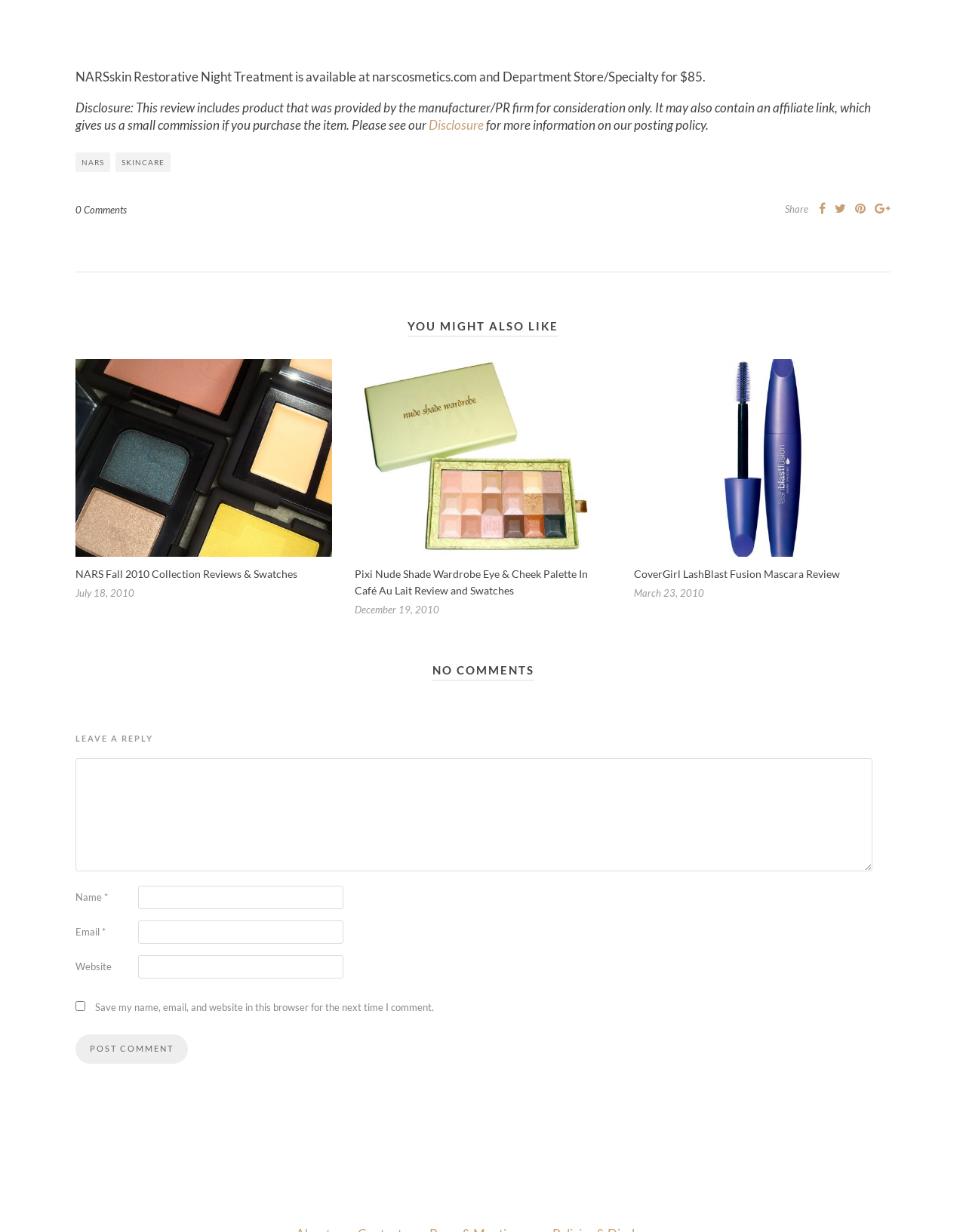Determine the bounding box coordinates of the UI element that matches the following description: "parent_node: Name * name="author"". The coordinates should be four float numbers between 0 and 1 in the format [left, top, right, bottom].

[0.143, 0.719, 0.355, 0.738]